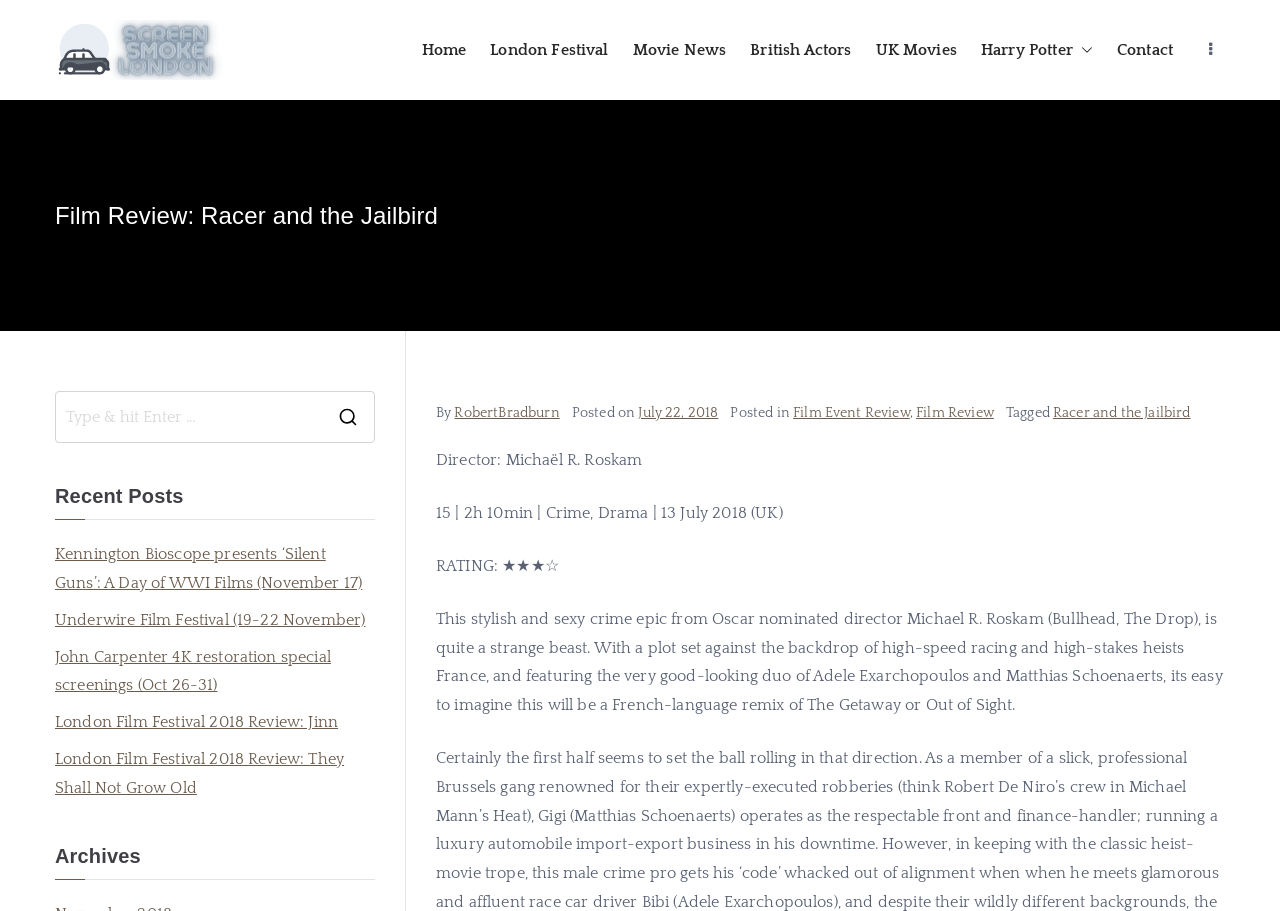Locate the bounding box coordinates of the clickable part needed for the task: "Contact the website".

[0.873, 0.039, 0.916, 0.071]